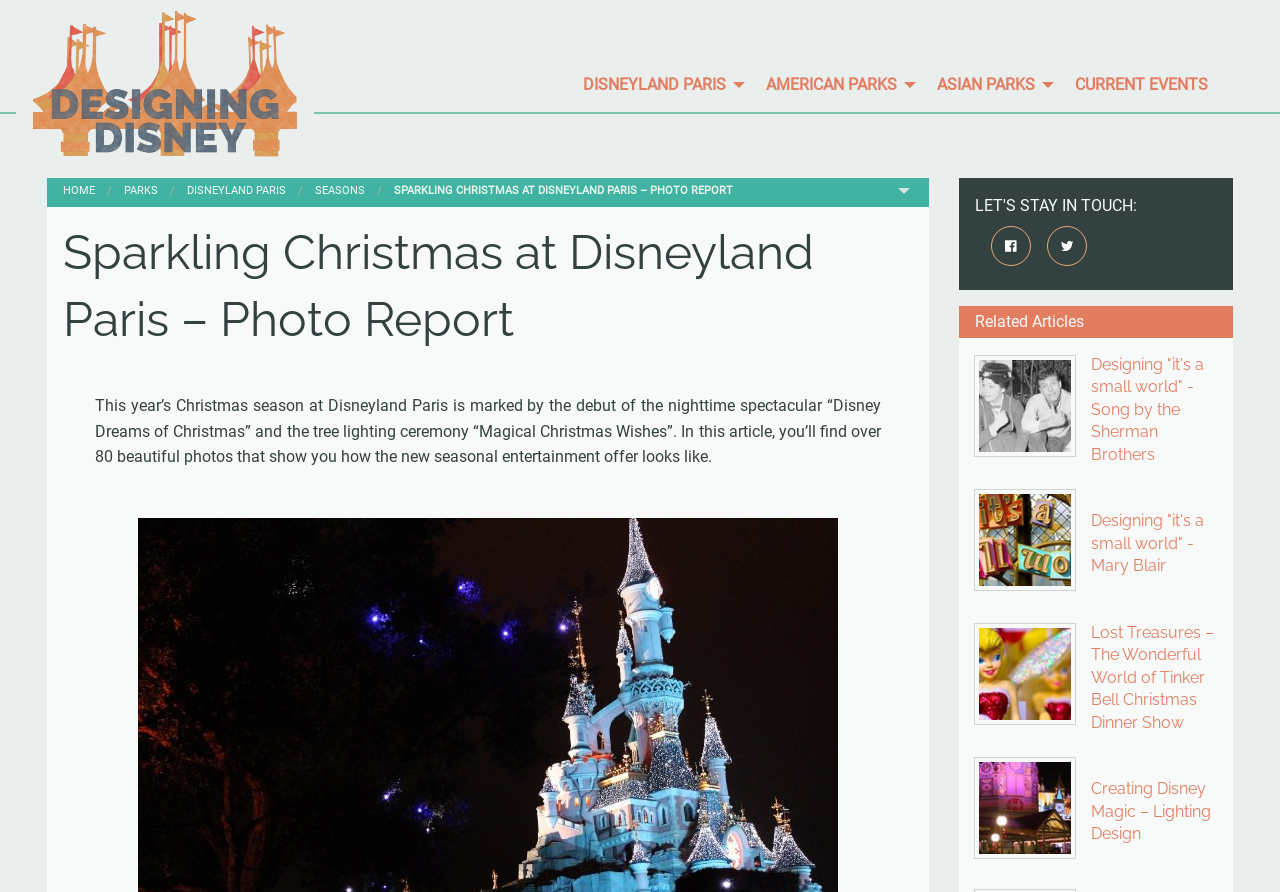Give the bounding box coordinates for the element described by: "American Parks".

[0.586, 0.074, 0.72, 0.117]